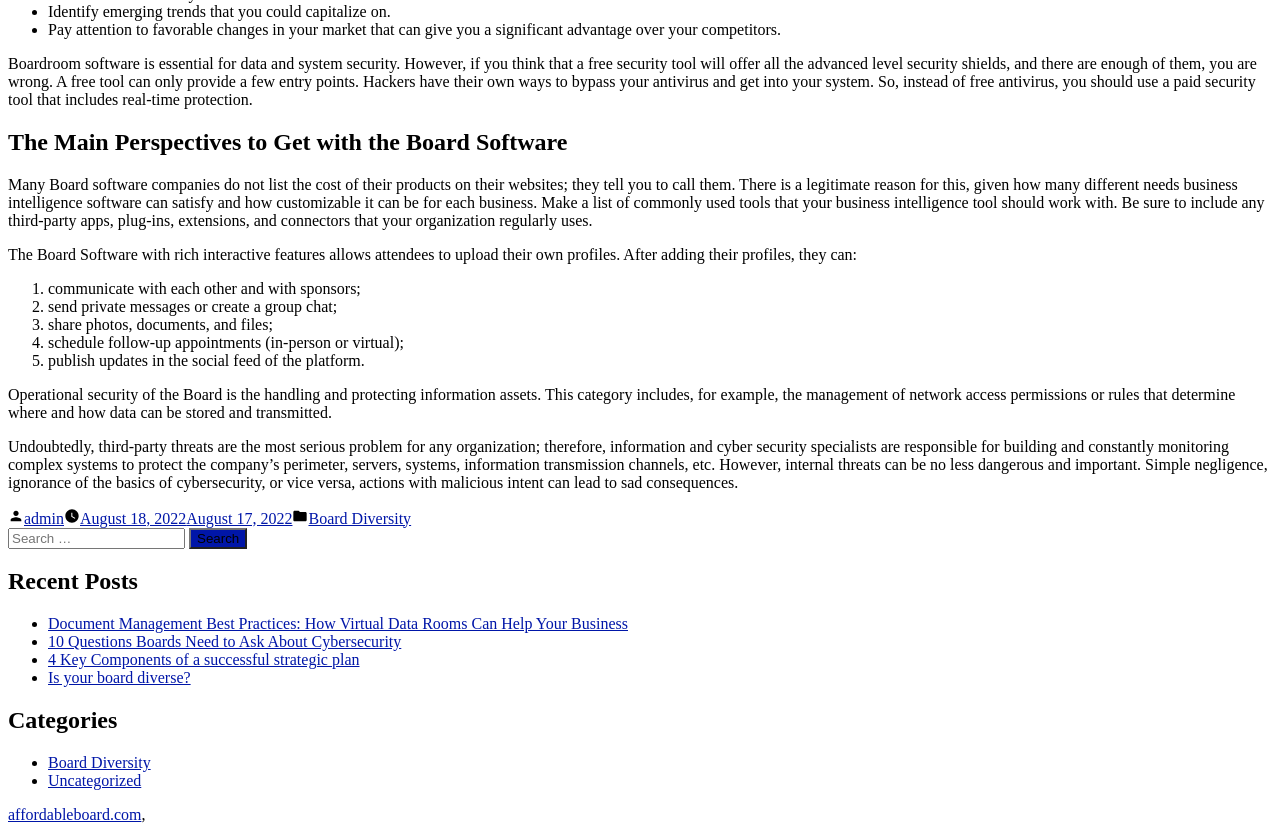What is the purpose of operational security in a board?
Please provide a detailed and thorough answer to the question.

According to the article, operational security of the Board is the handling and protecting information assets, which includes the management of network access permissions or rules that determine where and how data can be stored and transmitted.